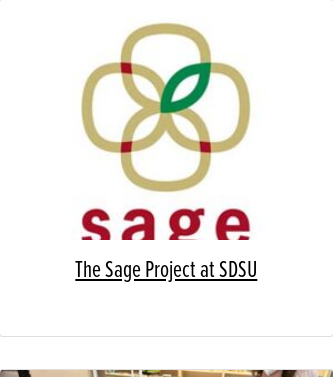What is the focus of the project's educational partnerships?
Please respond to the question with a detailed and well-explained answer.

The project's name is presented in a modern font, emphasizing its focus on progressive educational partnerships, which indicates that the project is focused on progressive educational partnerships.